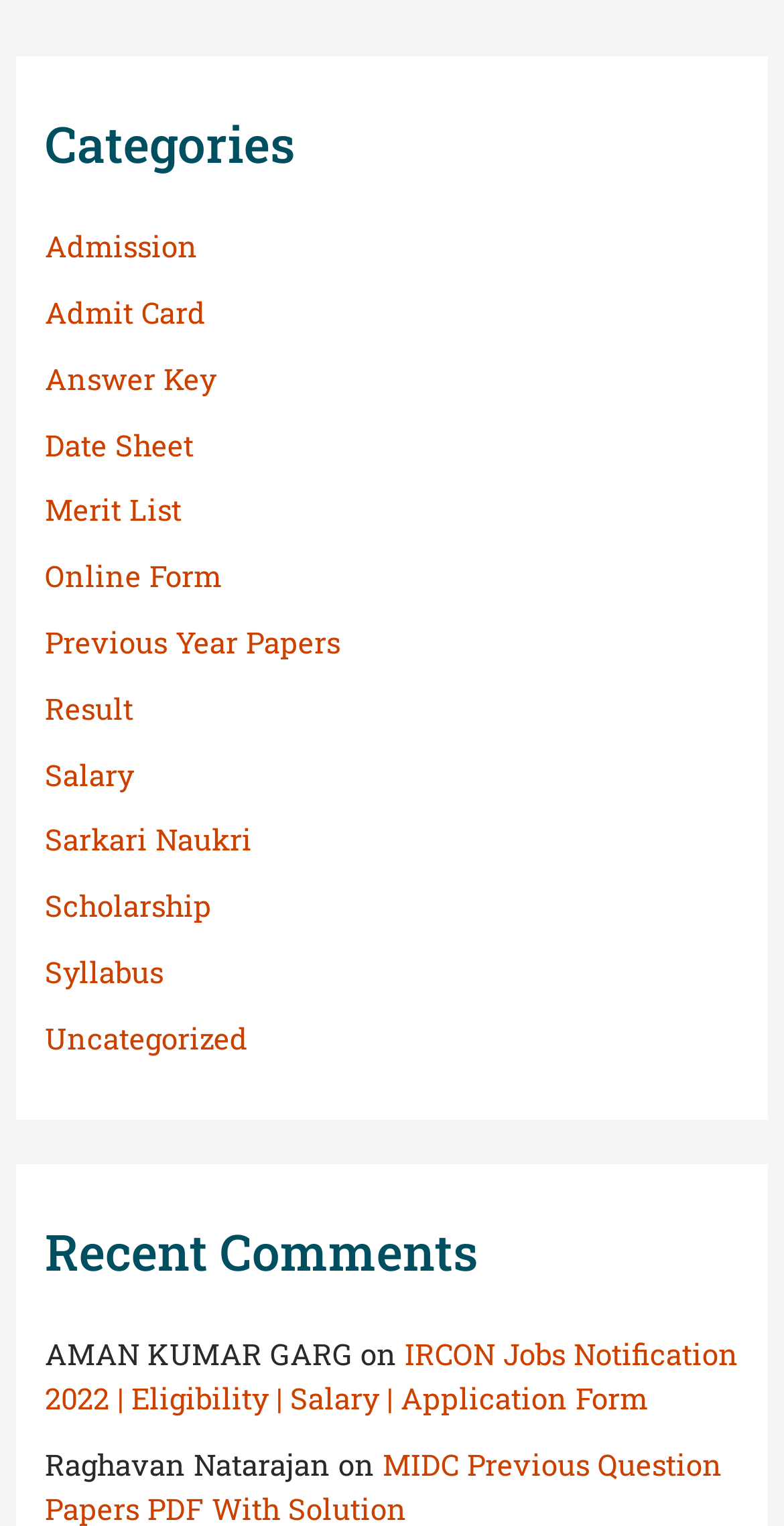Determine the bounding box coordinates of the clickable area required to perform the following instruction: "View the post from 'Aisling McNiffe'". The coordinates should be represented as four float numbers between 0 and 1: [left, top, right, bottom].

None